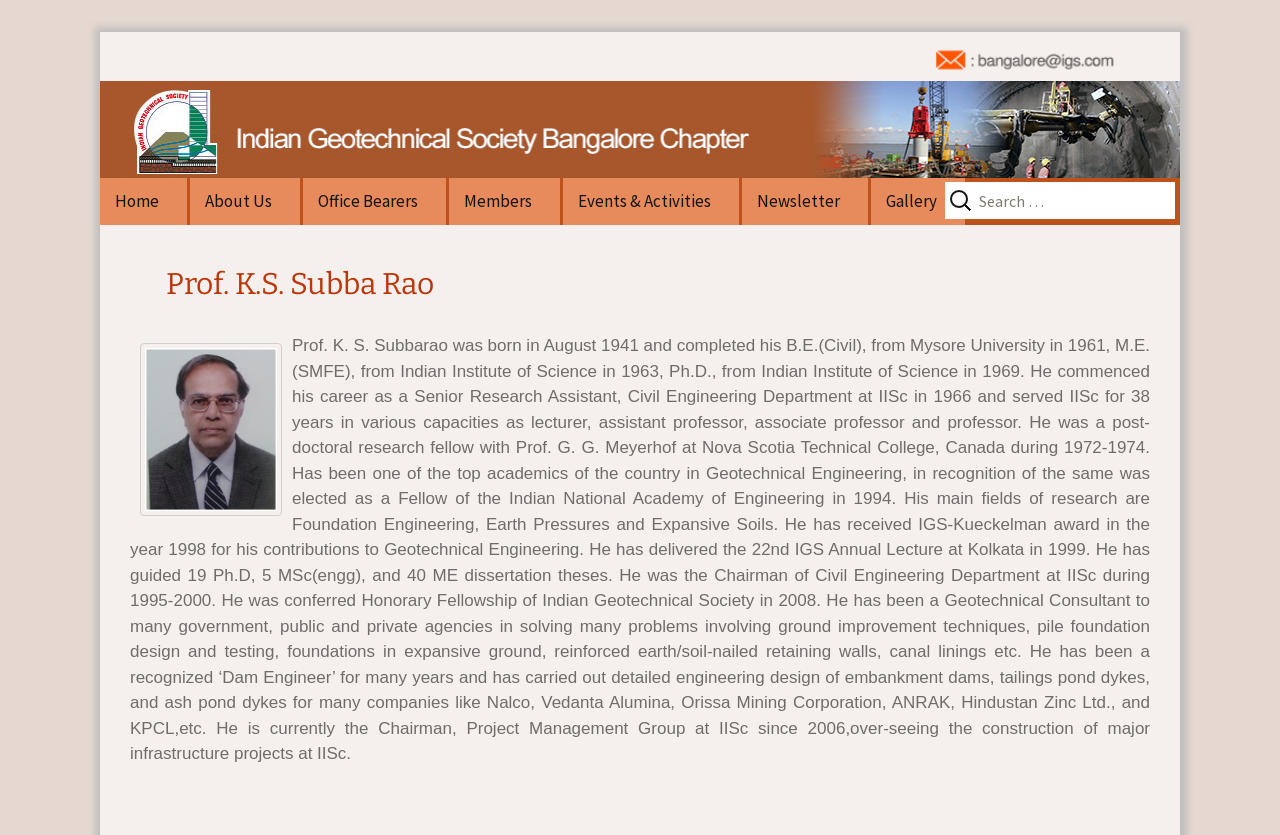Identify the bounding box coordinates of the element that should be clicked to fulfill this task: "Go to 'Events & Activities' page". The coordinates should be provided as four float numbers between 0 and 1, i.e., [left, top, right, bottom].

[0.44, 0.213, 0.577, 0.269]